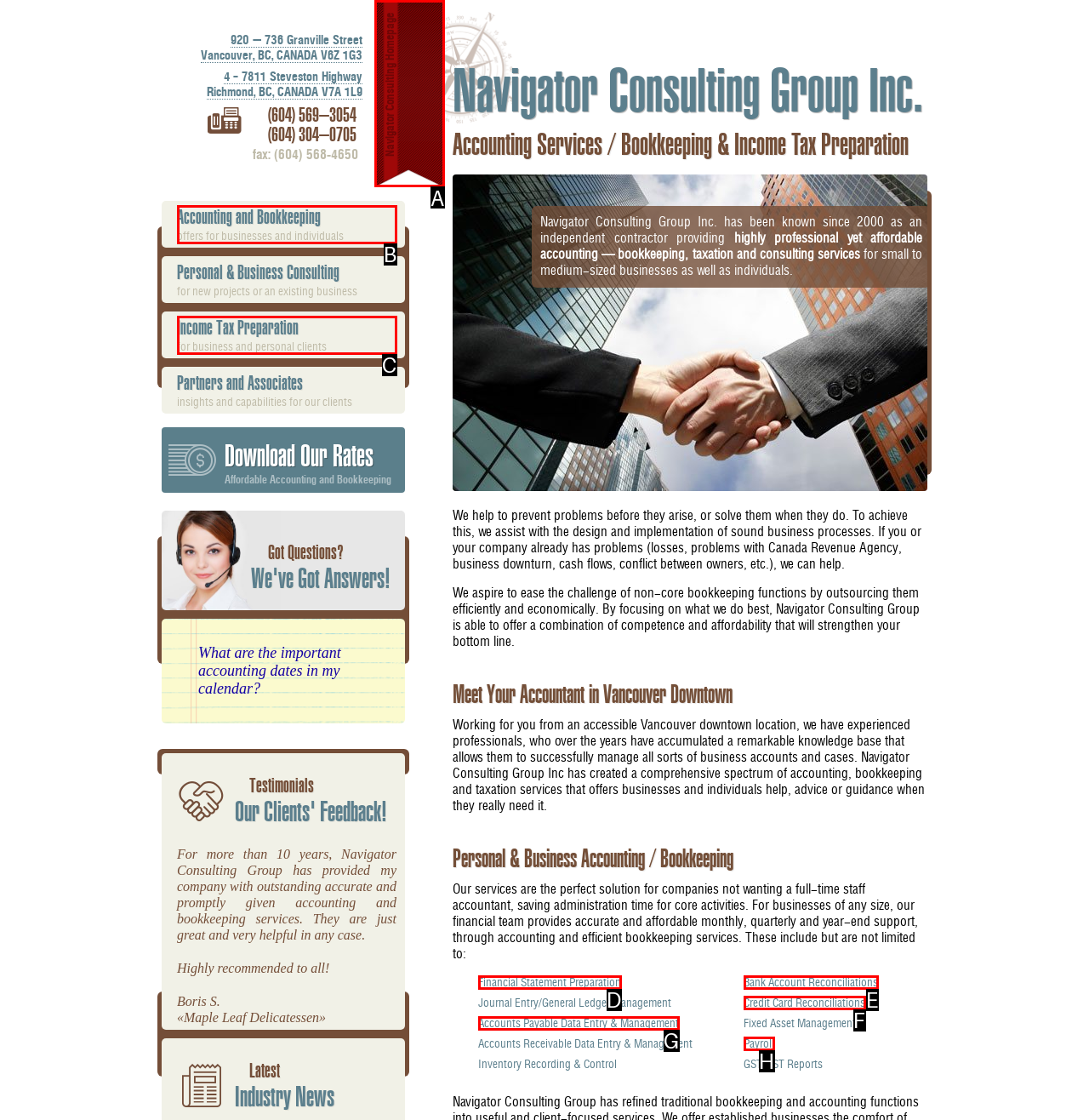Tell me the correct option to click for this task: Read the article by 'EDITOR'
Write down the option's letter from the given choices.

None